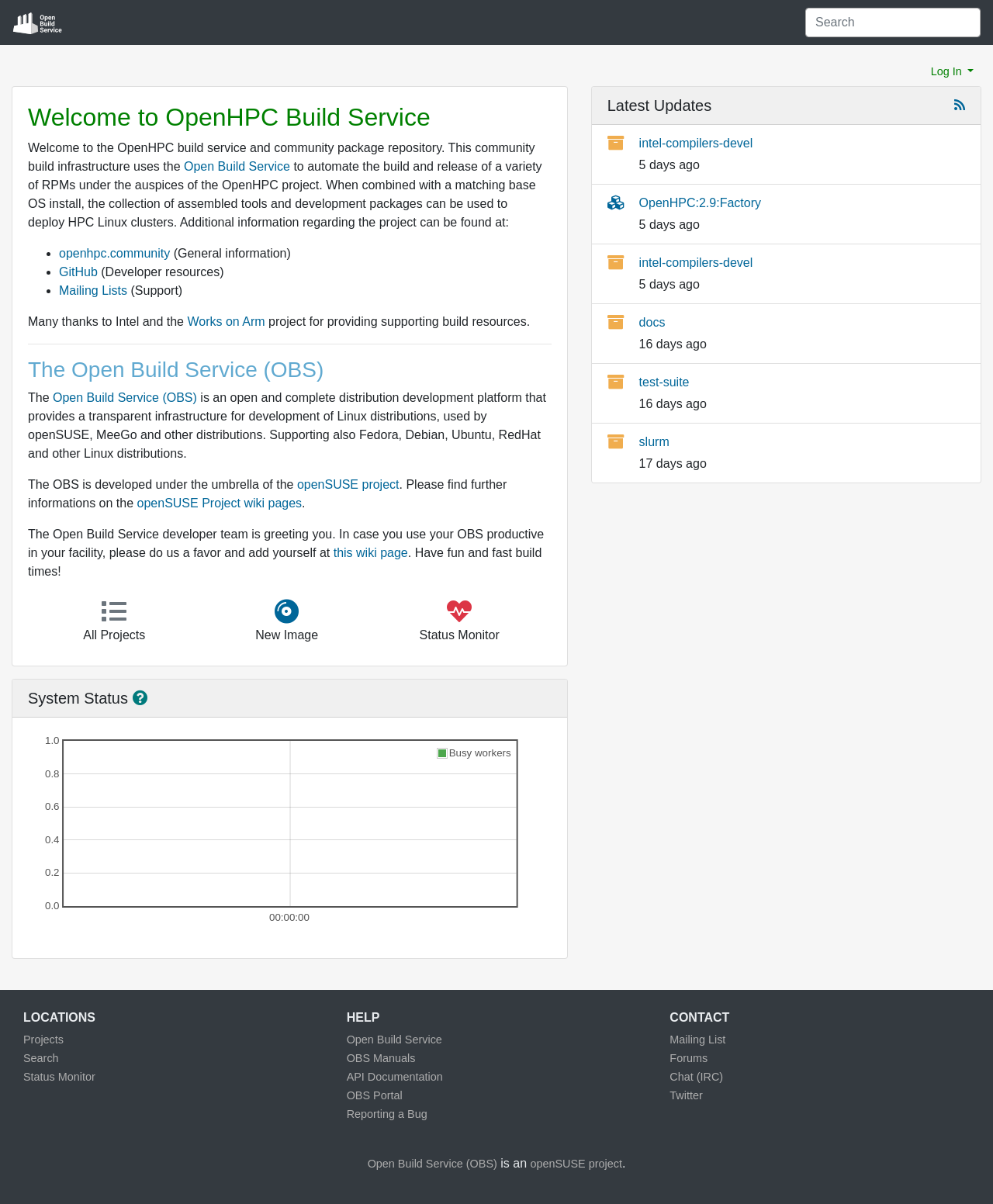Show the bounding box coordinates of the element that should be clicked to complete the task: "View the latest updates".

[0.611, 0.08, 0.717, 0.096]